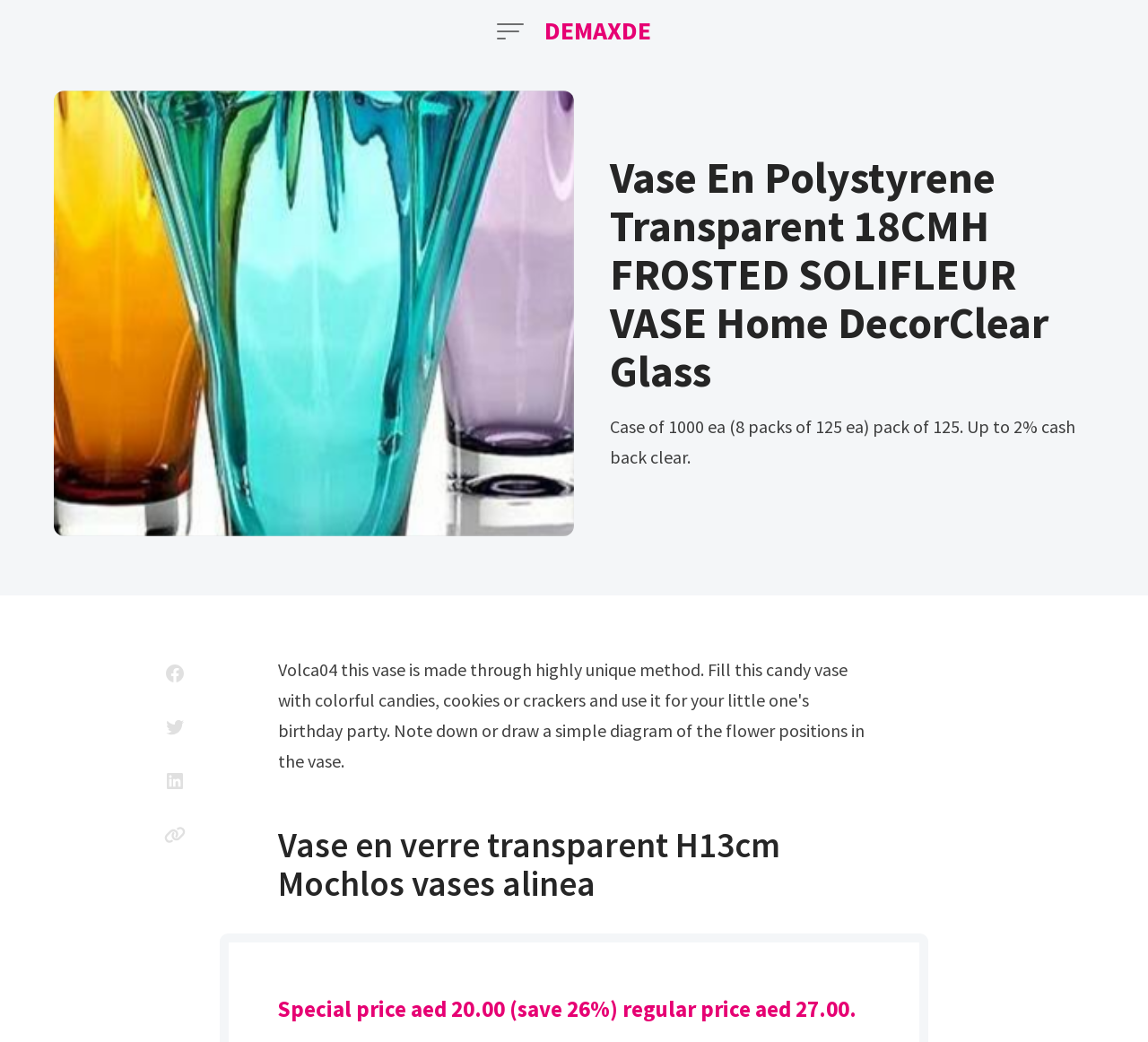Locate and generate the text content of the webpage's heading.

Vase En Polystyrene Transparent 18CMH FROSTED SOLIFLEUR VASE Home DecorClear Glass